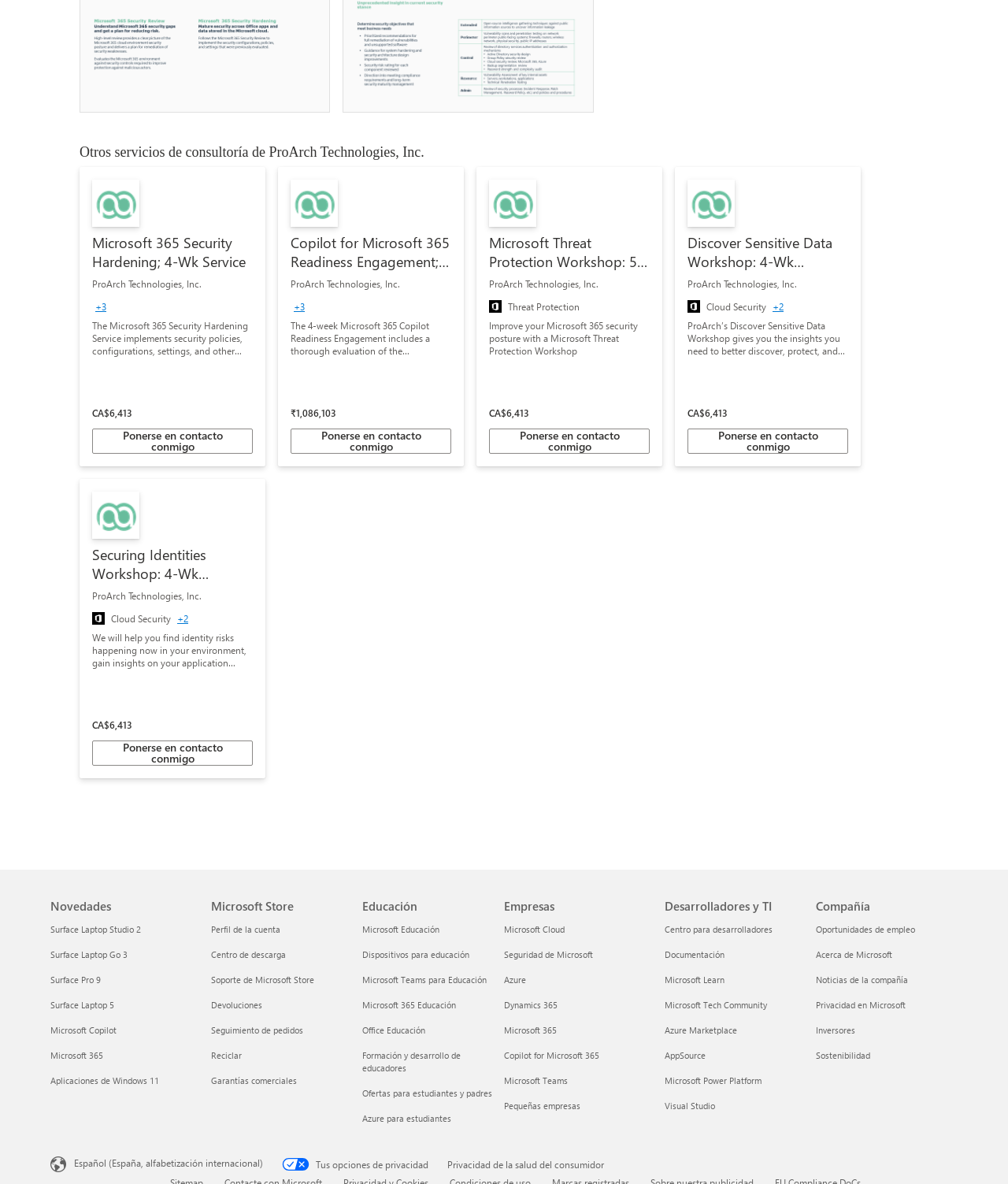Extract the bounding box of the UI element described as: "Devoluciones".

[0.209, 0.844, 0.26, 0.854]